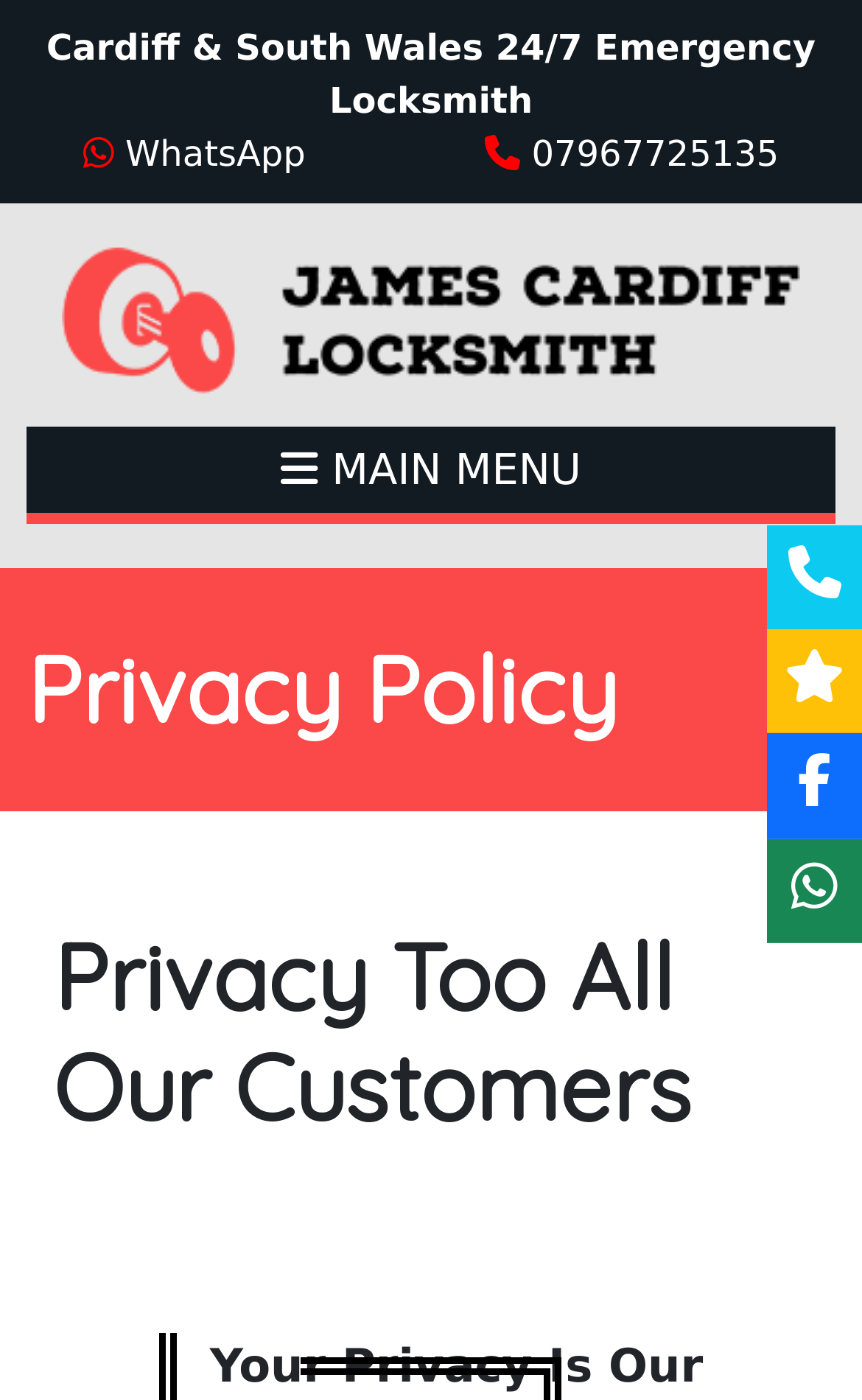Using the provided element description "07967725135", determine the bounding box coordinates of the UI element.

[0.562, 0.095, 0.904, 0.125]